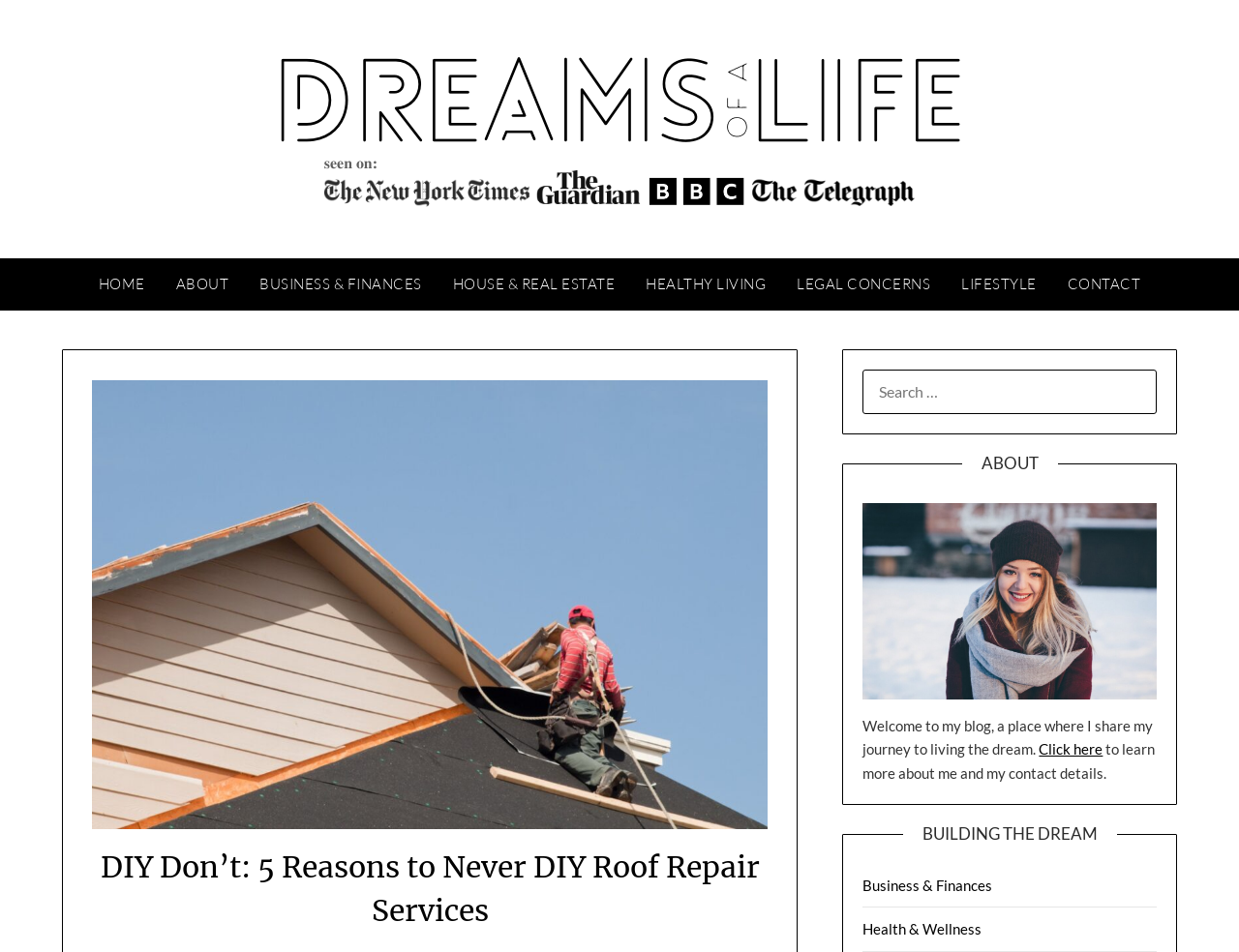Find the bounding box coordinates of the clickable area that will achieve the following instruction: "go to home page".

[0.067, 0.271, 0.129, 0.327]